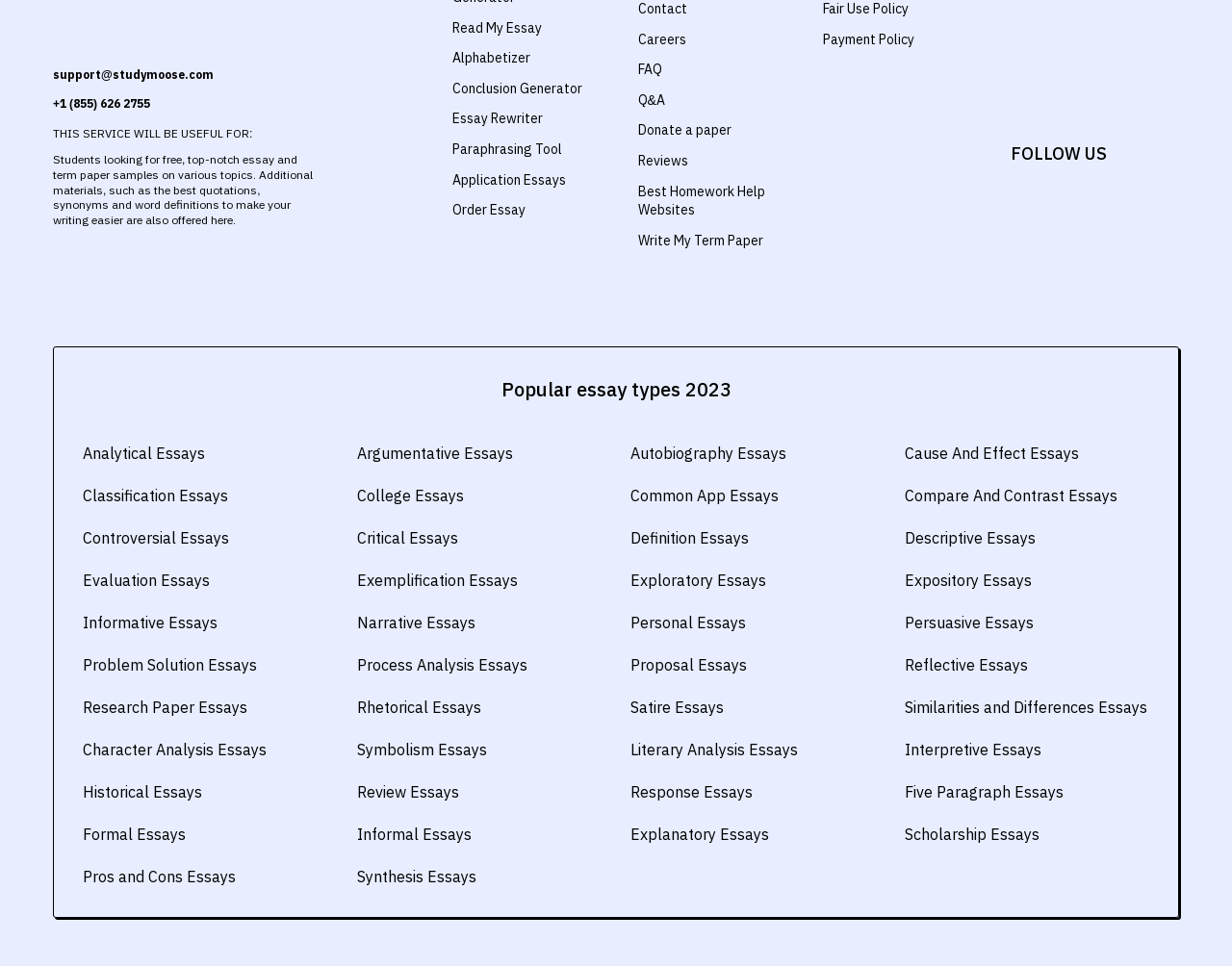Answer the question below with a single word or a brief phrase: 
What is the topic of the 'Analytical Essays' link?

Analytical Essays